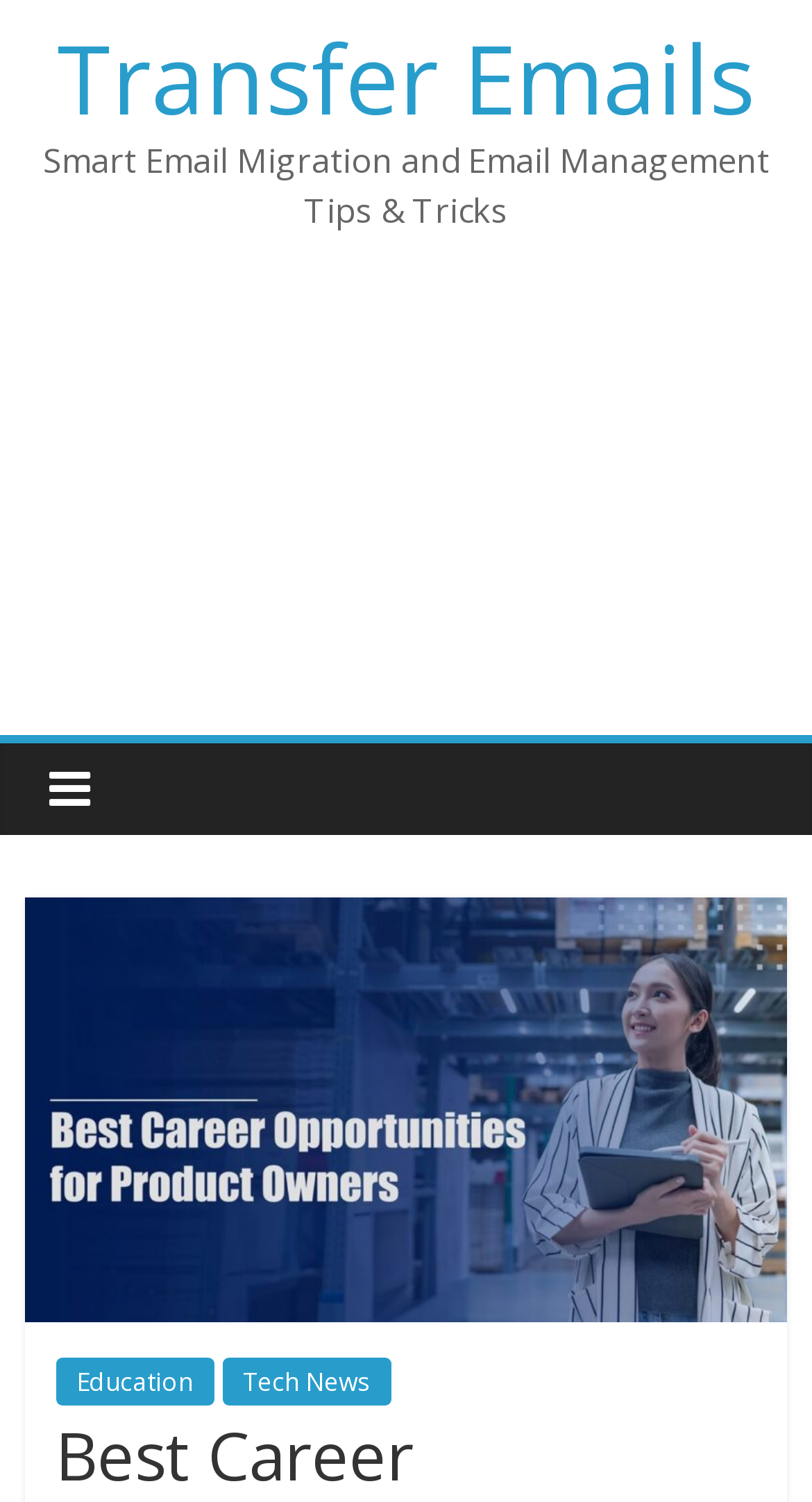Offer an extensive depiction of the webpage and its key elements.

The webpage appears to be an article or blog post discussing career opportunities for product owners. At the top of the page, there is a heading that reads "Transfer Emails" with a link to the same title. Below this heading, there is a static text that provides a brief introduction or summary of the article, titled "Smart Email Migration and Email Management Tips & Tricks".

On the left side of the page, there is an iframe containing an advertisement that takes up a significant portion of the page. Above this advertisement, there is an image related to "Career Opportunities for Product Owners", which is likely the main topic of the article.

At the bottom of the page, there are three links: "Education", "Tech News", and another link with no text. These links are positioned horizontally, with "Education" on the left, followed by a small gap, and then "Tech News" on the right.